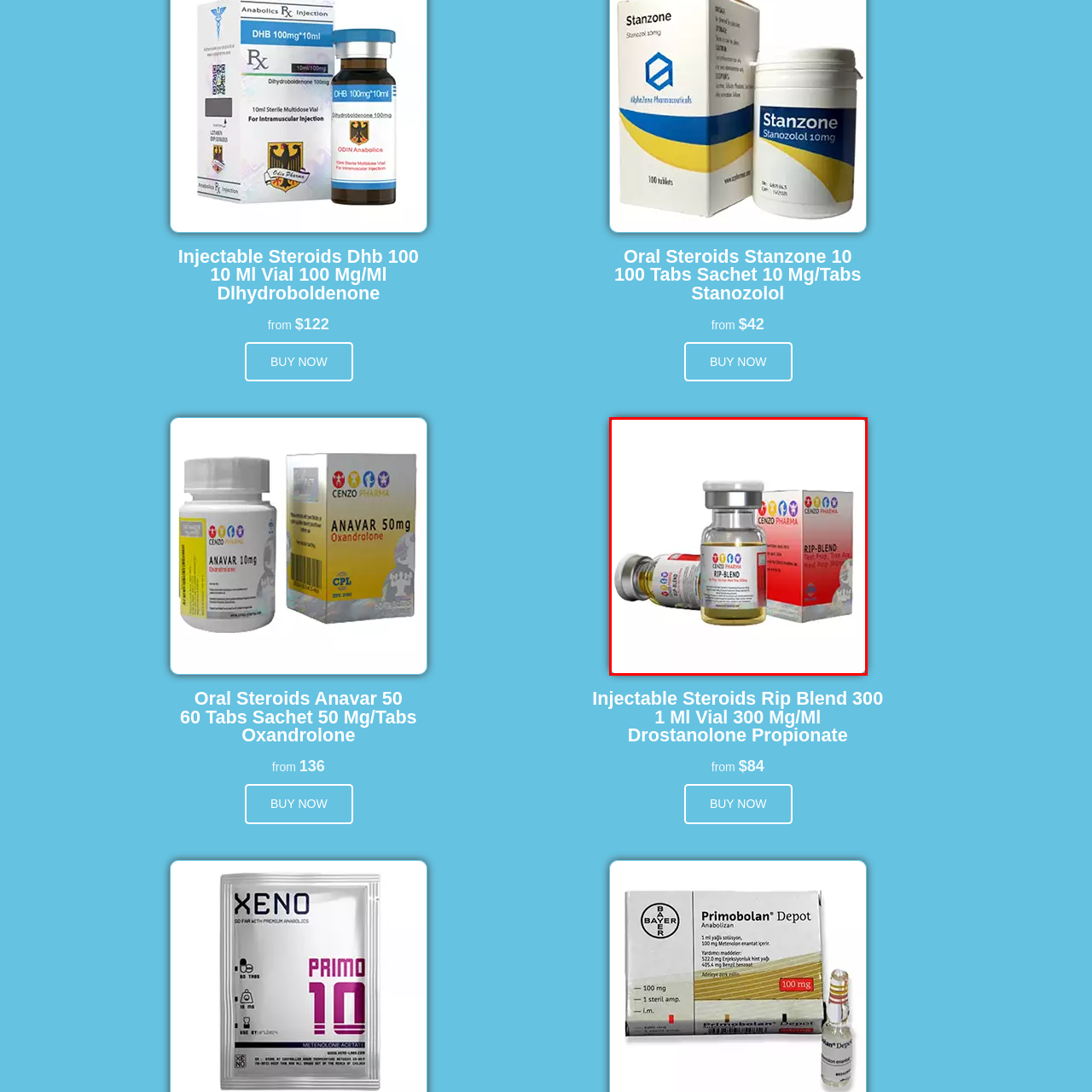Please concentrate on the part of the image enclosed by the red bounding box and answer the following question in detail using the information visible: What is the concentration of Drostanolone Propionate?

The concentration of Drostanolone Propionate is mentioned in the product description as 'Injectable Steroids Rip Blend 300', which indicates a high concentration of 300 mg/mL, designed for serious athletes or bodybuilders.